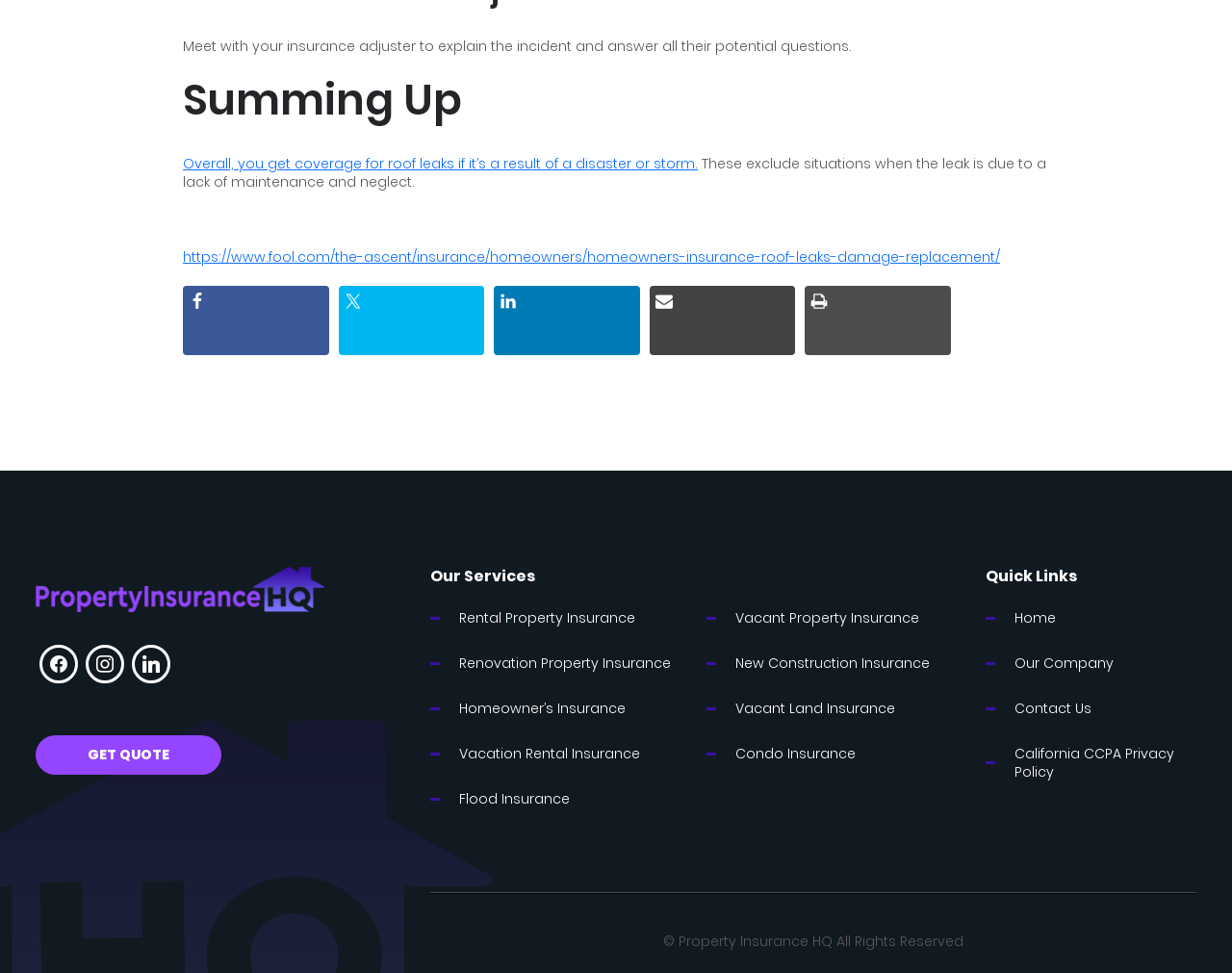Answer succinctly with a single word or phrase:
What is the copyright information at the bottom of the page?

Property Insurance HQ